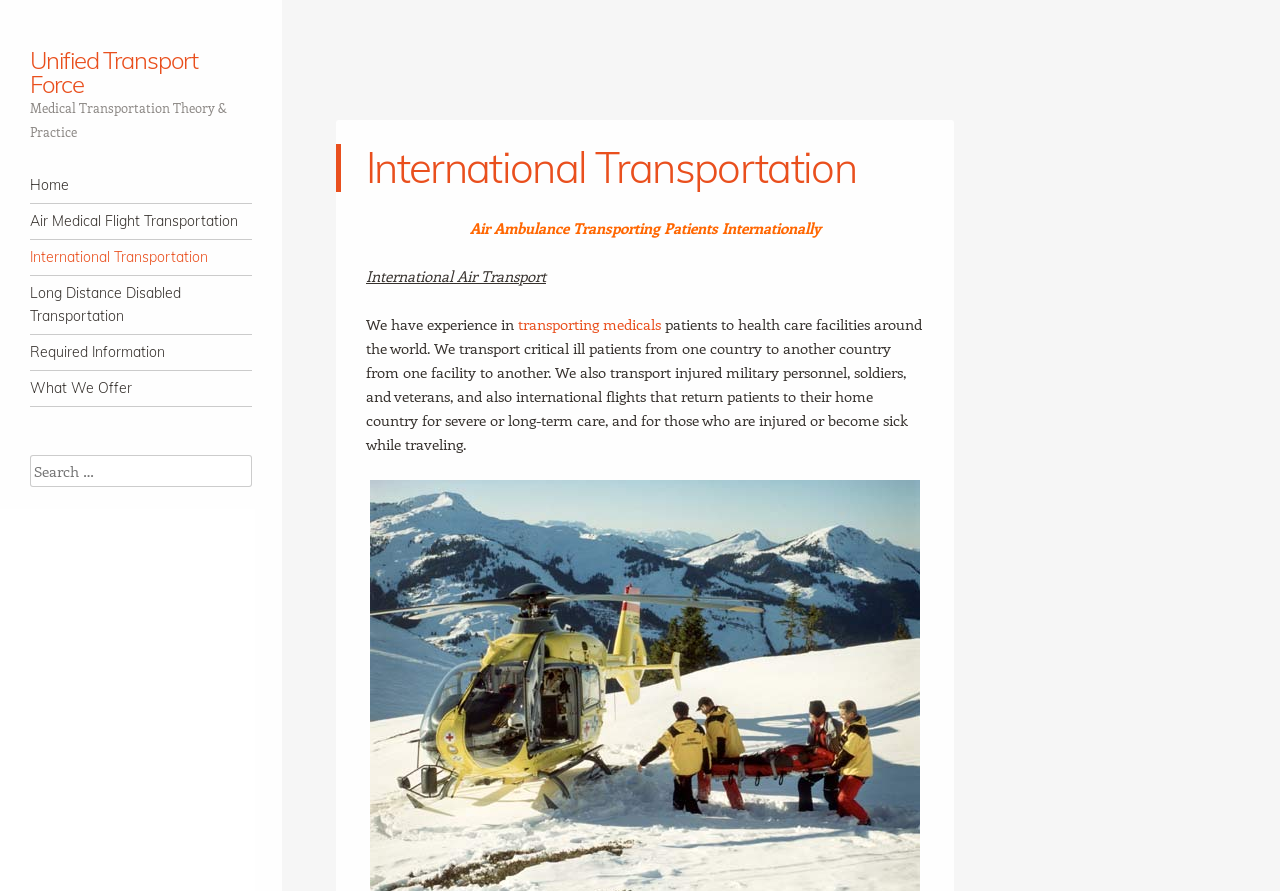By analyzing the image, answer the following question with a detailed response: What is the scope of international air transport?

This answer can be obtained by reading the static text that explains the scope of international air transport, which includes transporting patients from one country to another country, and from one facility to another.